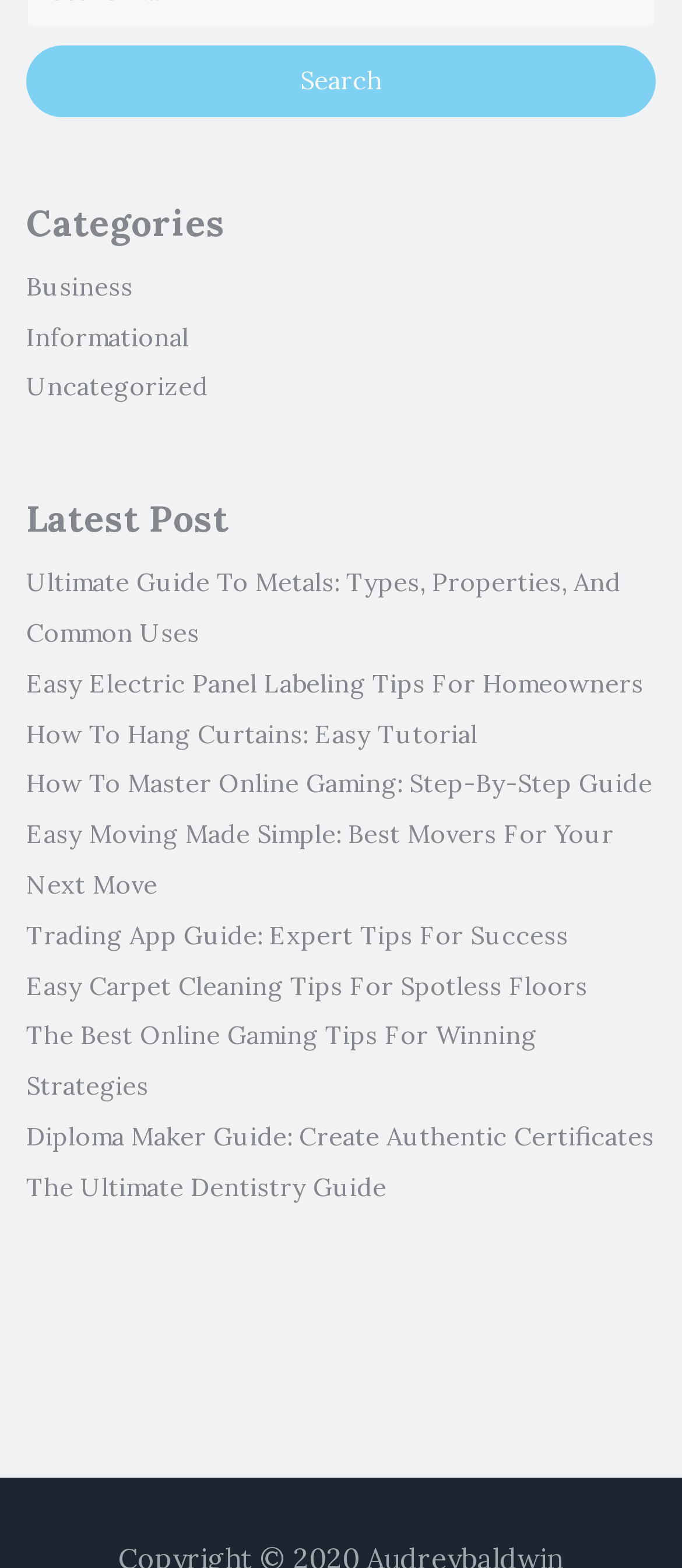Indicate the bounding box coordinates of the element that must be clicked to execute the instruction: "Read the Ultimate Guide To Metals article". The coordinates should be given as four float numbers between 0 and 1, i.e., [left, top, right, bottom].

[0.038, 0.361, 0.91, 0.414]